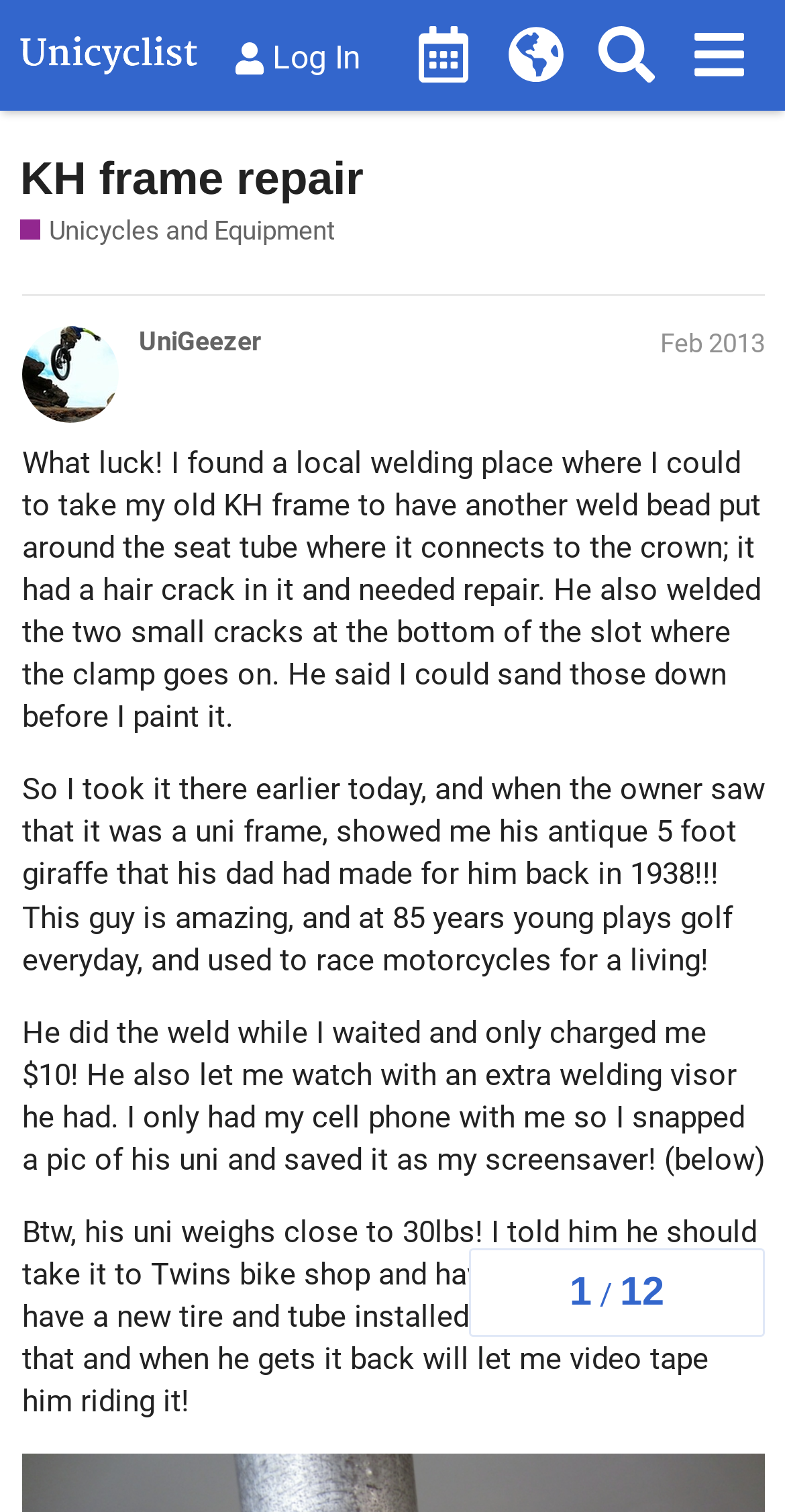Can you pinpoint the bounding box coordinates for the clickable element required for this instruction: "Click on the user 'UniGeezer'"? The coordinates should be four float numbers between 0 and 1, i.e., [left, top, right, bottom].

[0.177, 0.216, 0.333, 0.237]